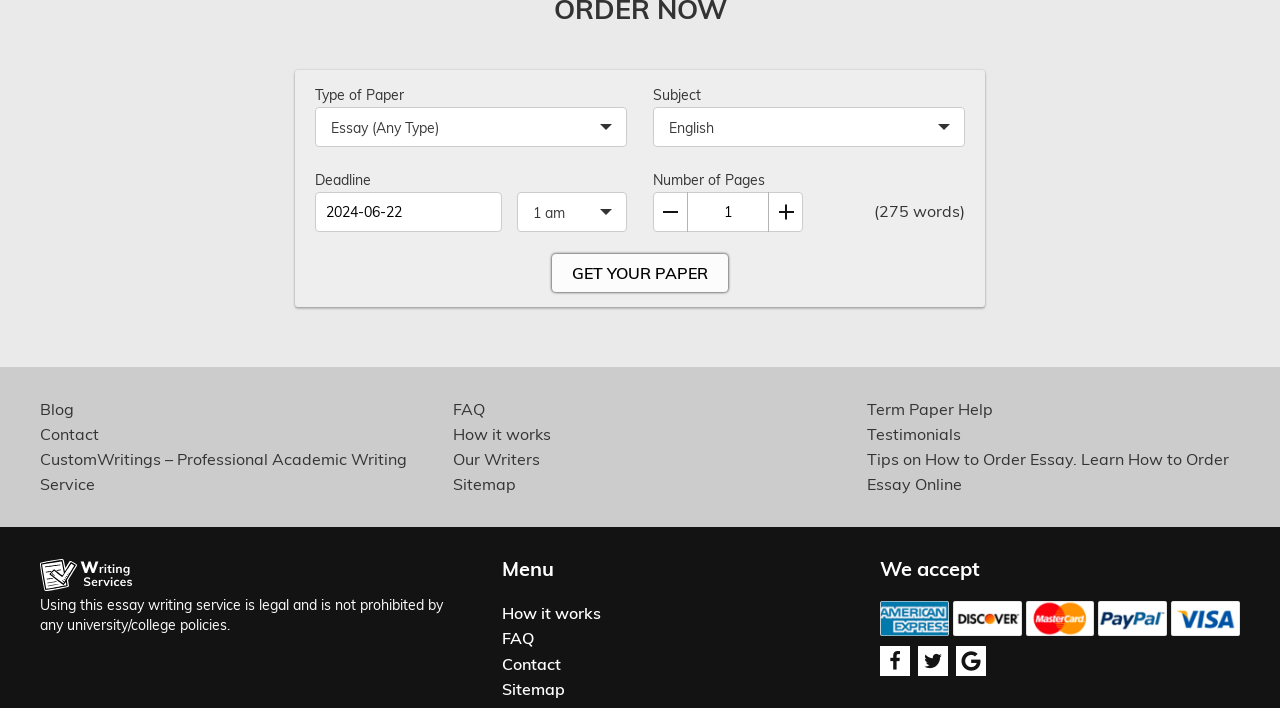Locate the bounding box coordinates of the clickable part needed for the task: "Visit the 'Blog' page".

[0.031, 0.563, 0.058, 0.591]